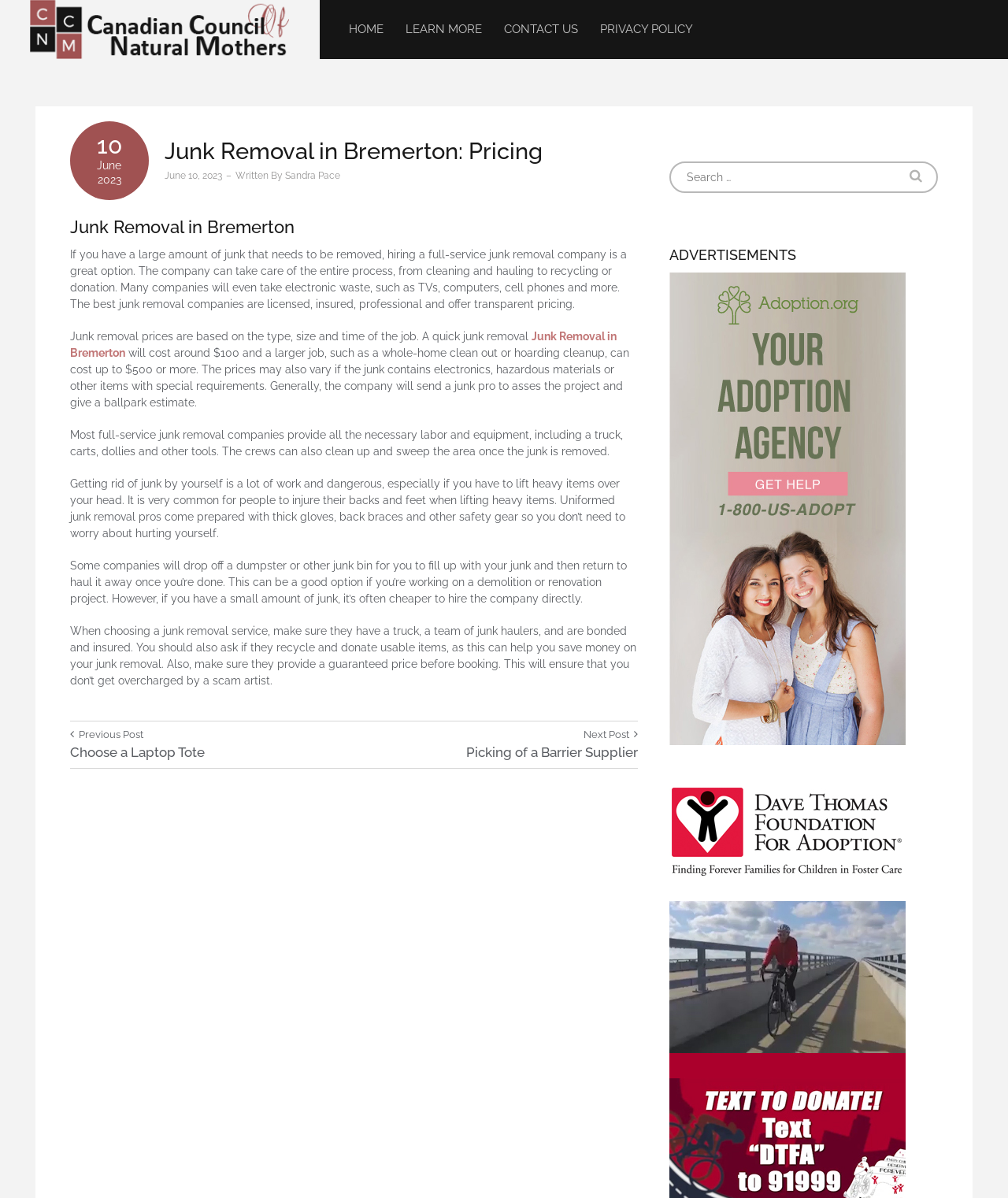Extract the bounding box coordinates for the UI element described as: "Junk Removal in Bremerton".

[0.069, 0.276, 0.612, 0.3]